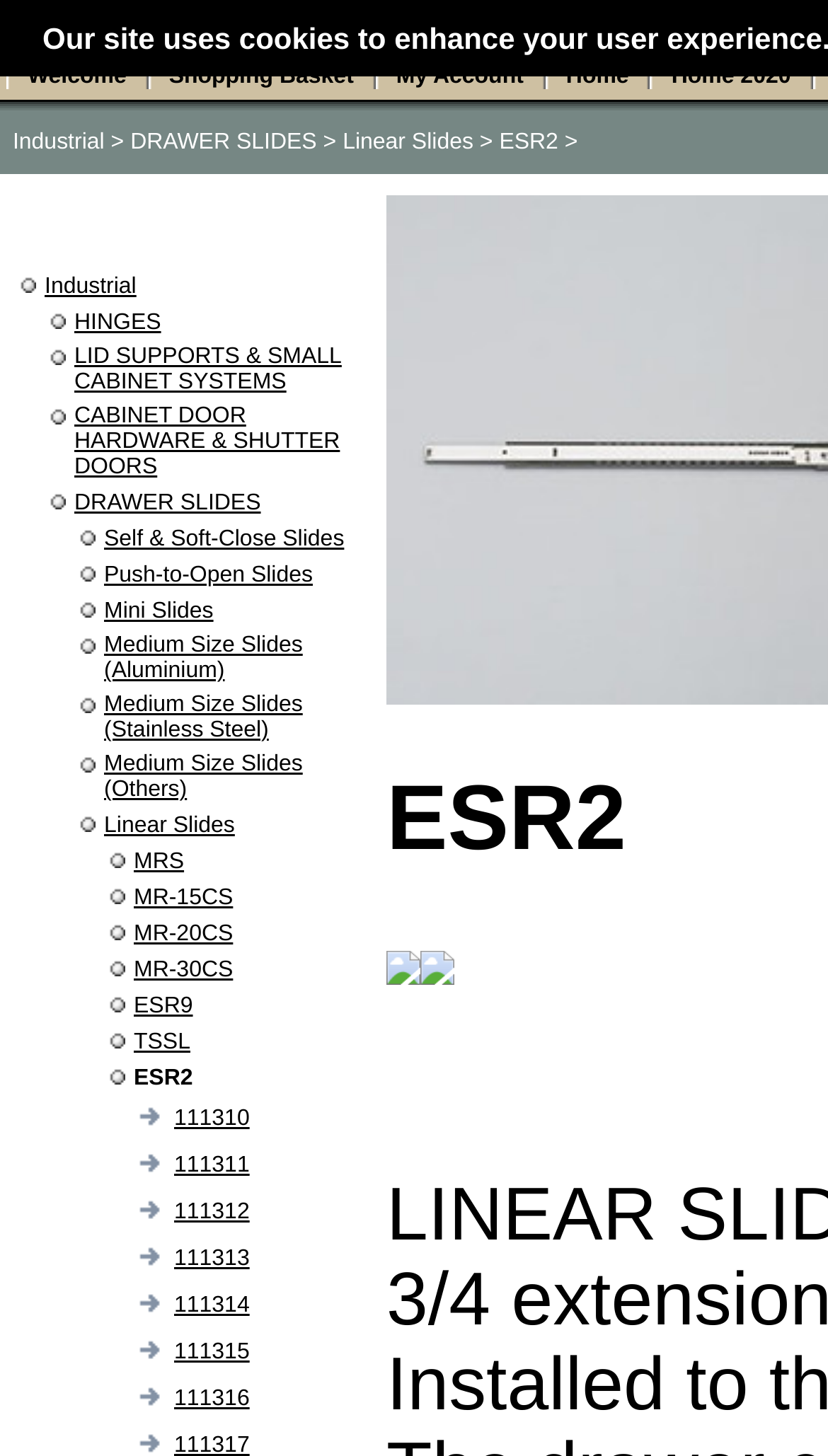Bounding box coordinates are specified in the format (top-left x, top-left y, bottom-right x, bottom-right y). All values are floating point numbers bounded between 0 and 1. Please provide the bounding box coordinate of the region this sentence describes: agriculture

None